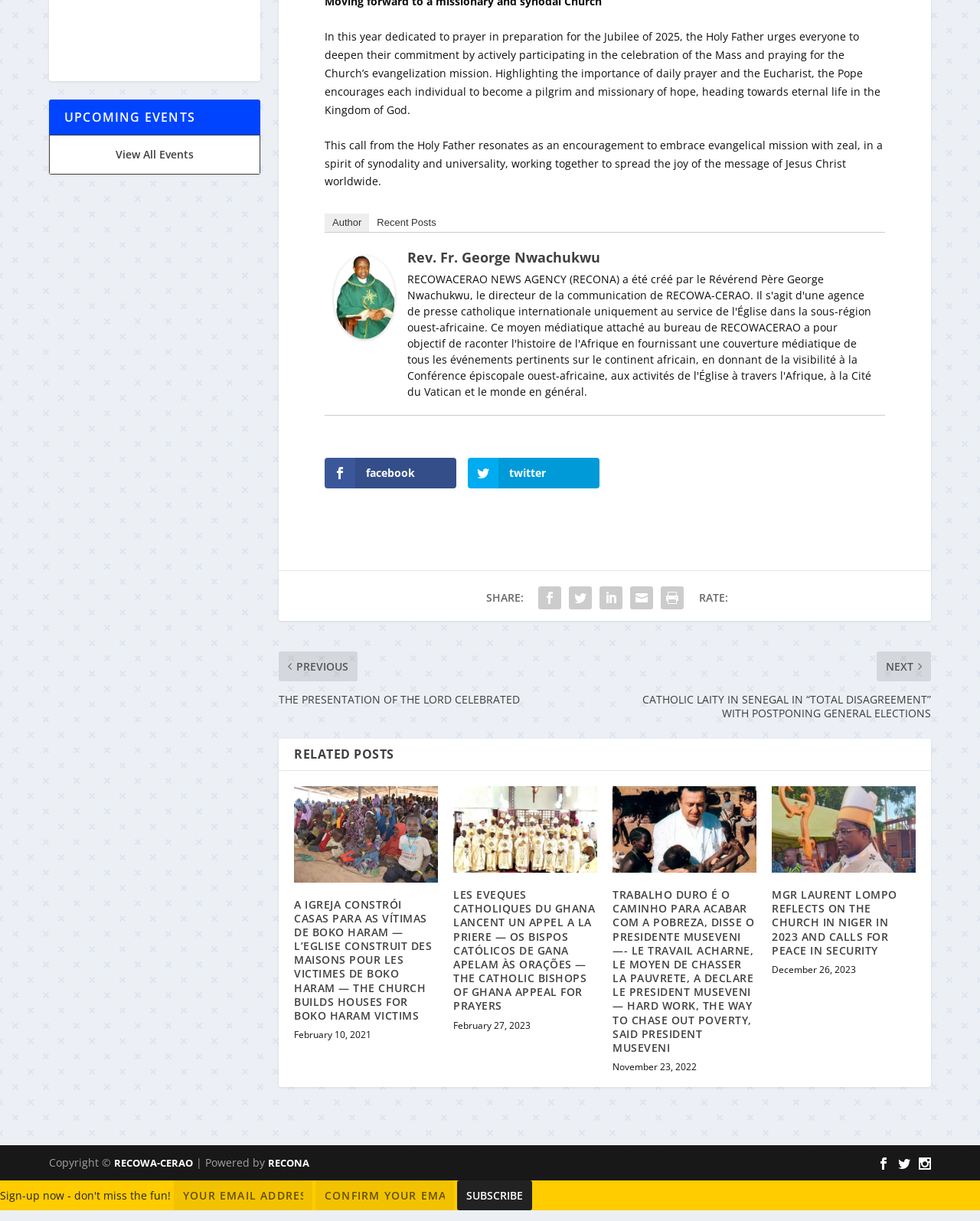Find the bounding box coordinates of the UI element according to this description: "Recent Posts".

[0.377, 0.184, 0.453, 0.199]